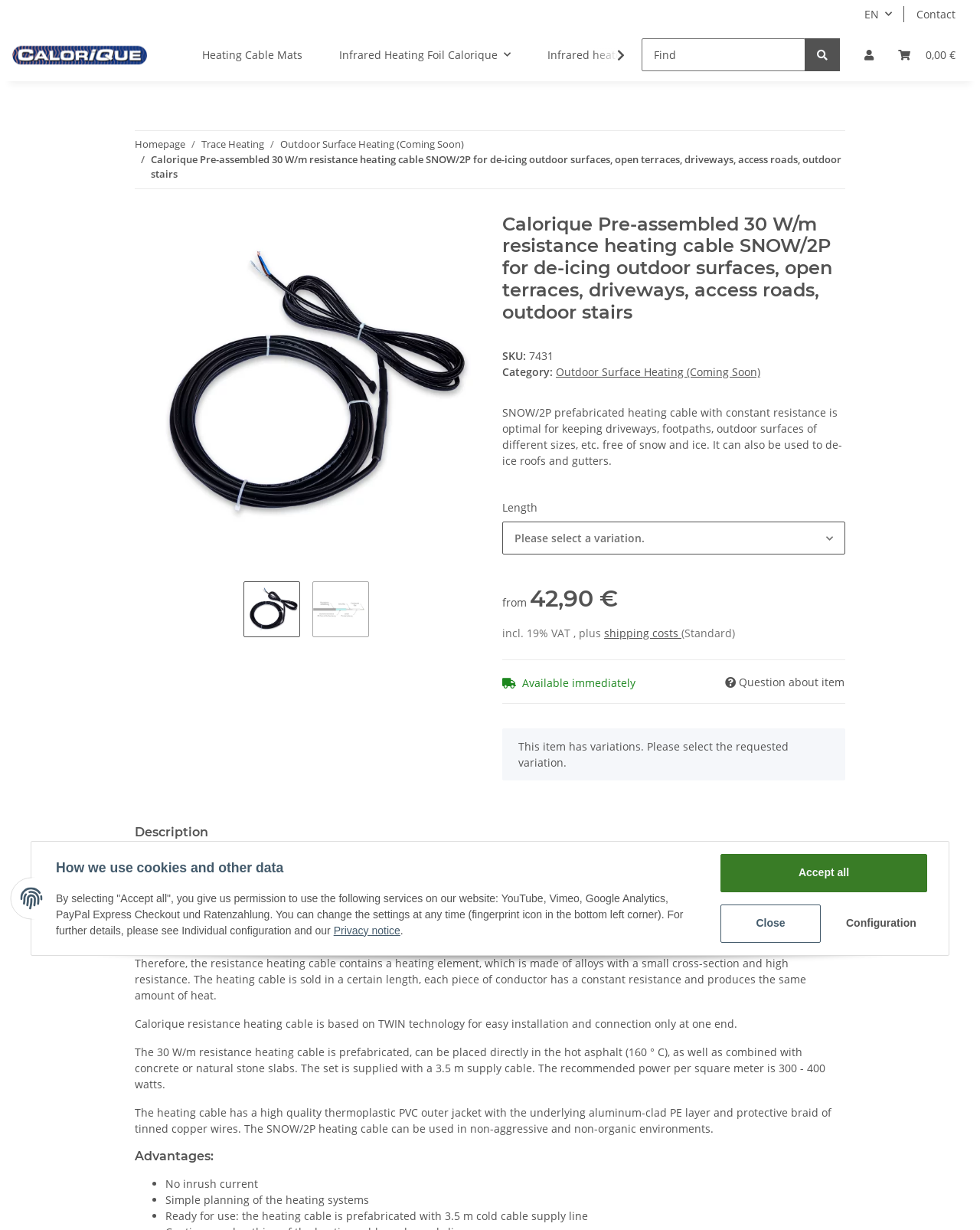Please locate the bounding box coordinates of the element that needs to be clicked to achieve the following instruction: "Search for a formula". The coordinates should be four float numbers between 0 and 1, i.e., [left, top, right, bottom].

None